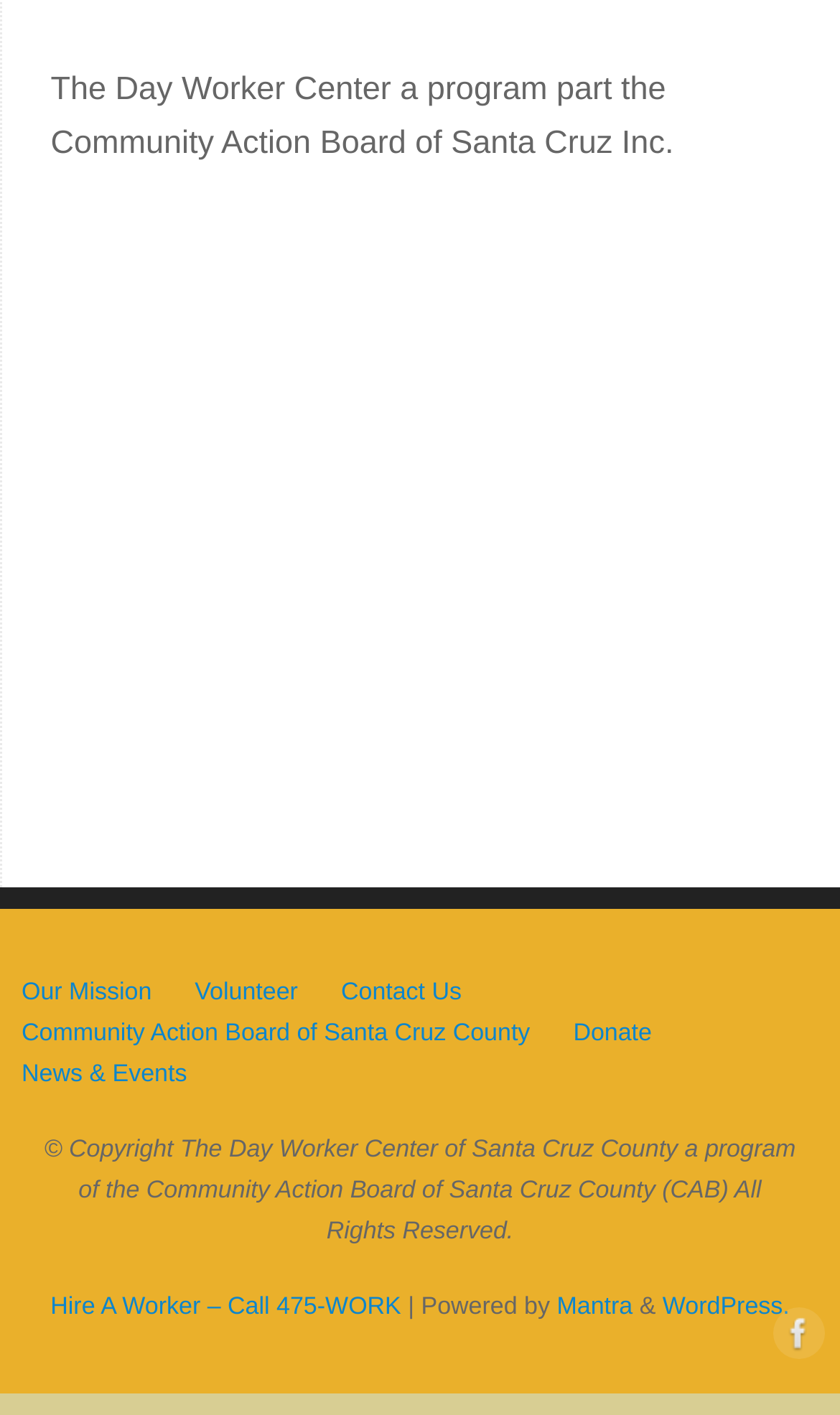Could you find the bounding box coordinates of the clickable area to complete this instruction: "Check FAQs"?

None